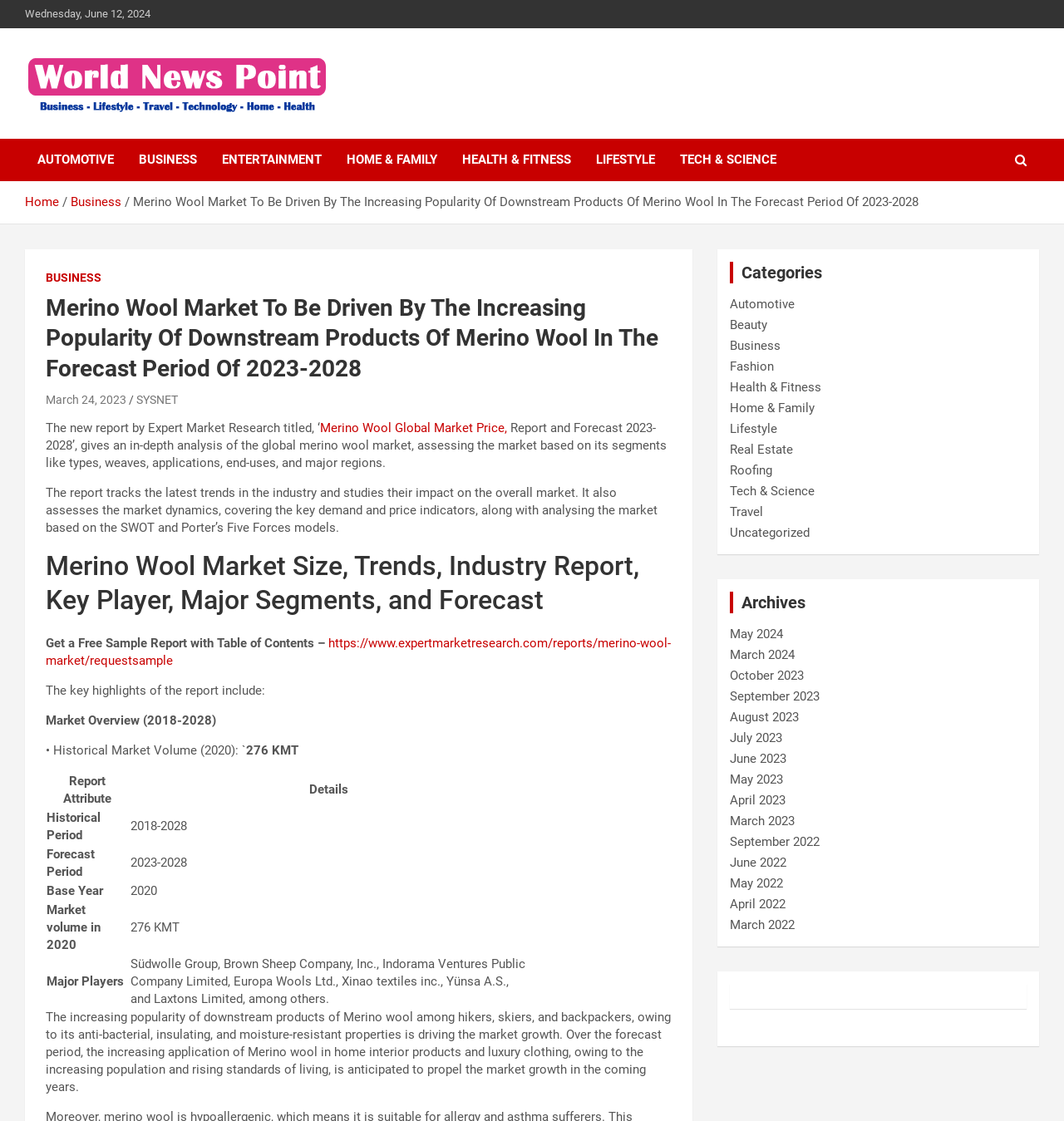What is driving the market growth?
Using the screenshot, give a one-word or short phrase answer.

Increasing popularity of downstream products of Merino wool